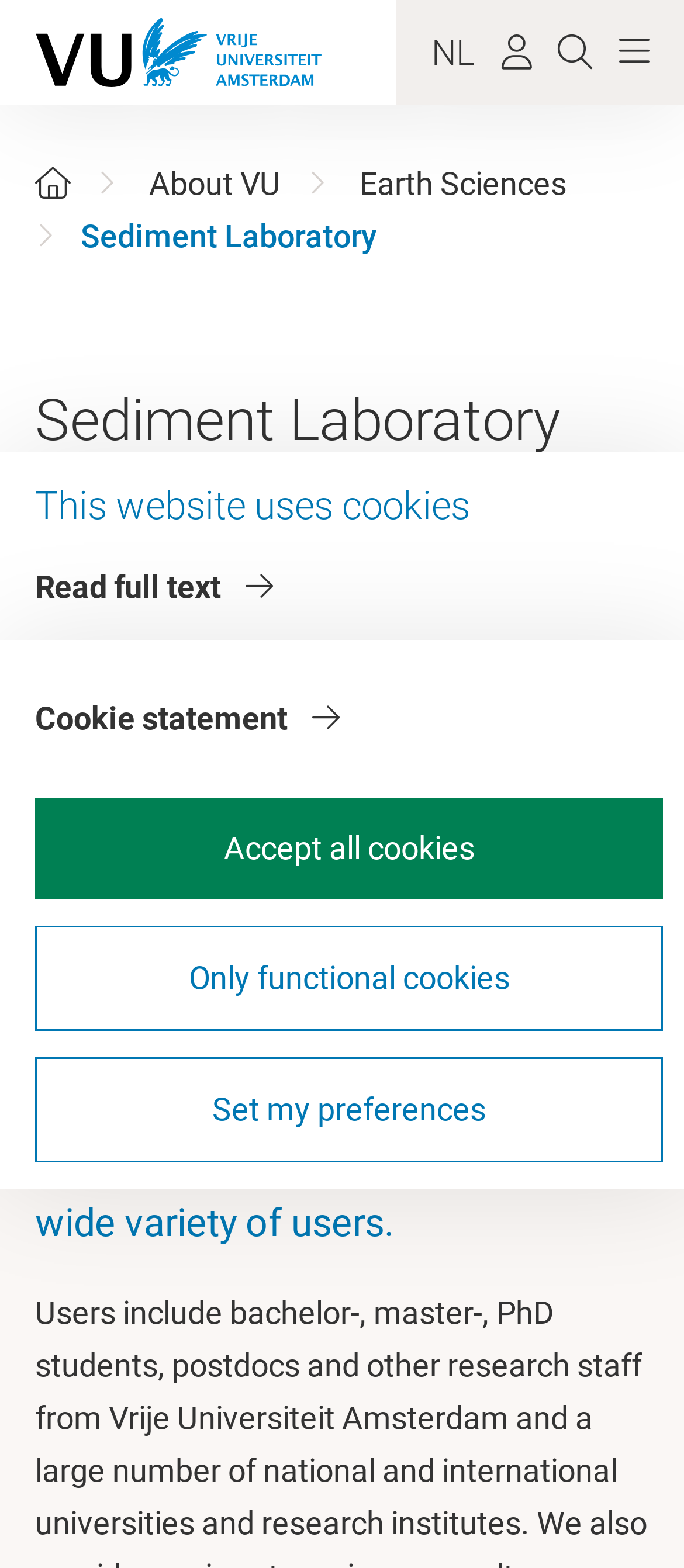How many buttons are there for cookie preferences?
Based on the screenshot, give a detailed explanation to answer the question.

The cookie preferences section is located in the middle of the webpage and contains three buttons: 'Accept all cookies', 'Only functional cookies', and 'Set my preferences'.